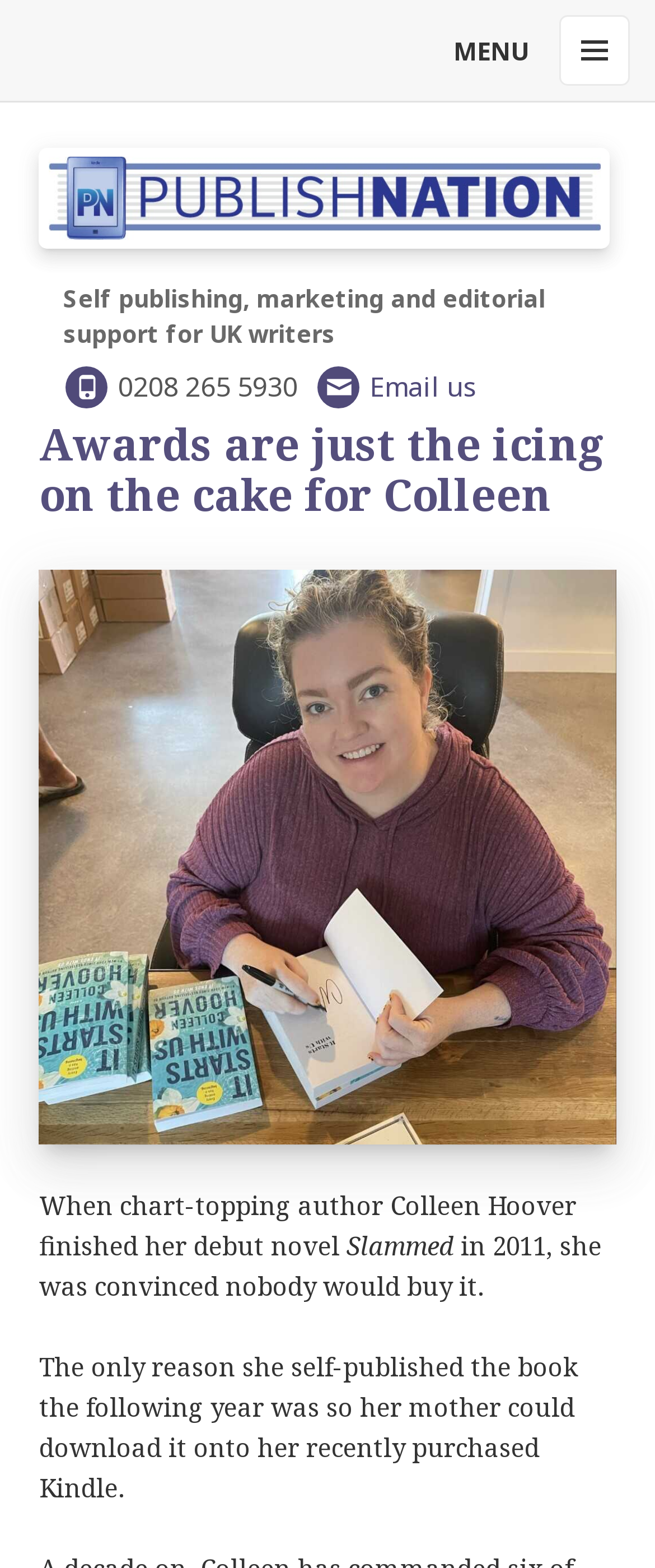Provide the bounding box coordinates of the UI element that matches the description: "Email us".

[0.564, 0.234, 0.728, 0.258]